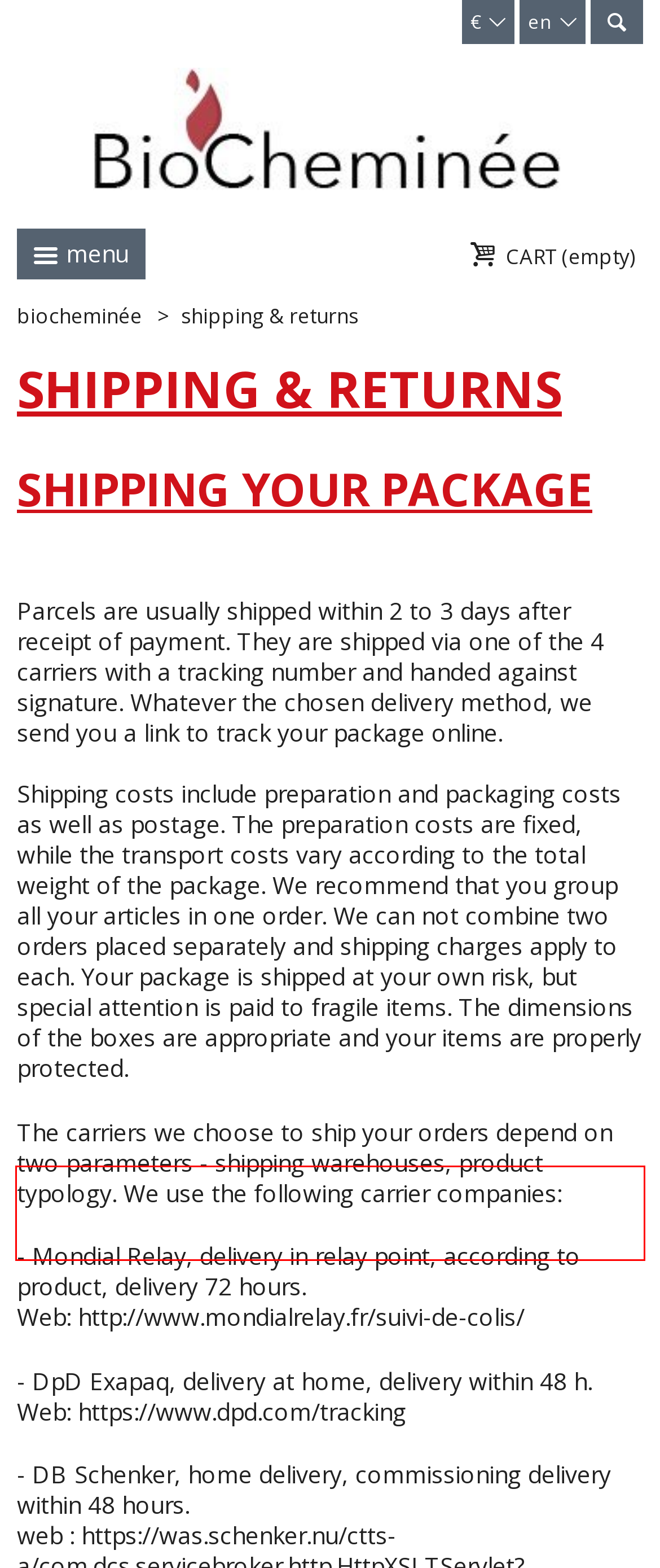You have a webpage screenshot with a red rectangle surrounding a UI element. Extract the text content from within this red bounding box.

The carriers we choose to ship your orders depend on two parameters - shipping warehouses, product typology. We use the following carrier companies: